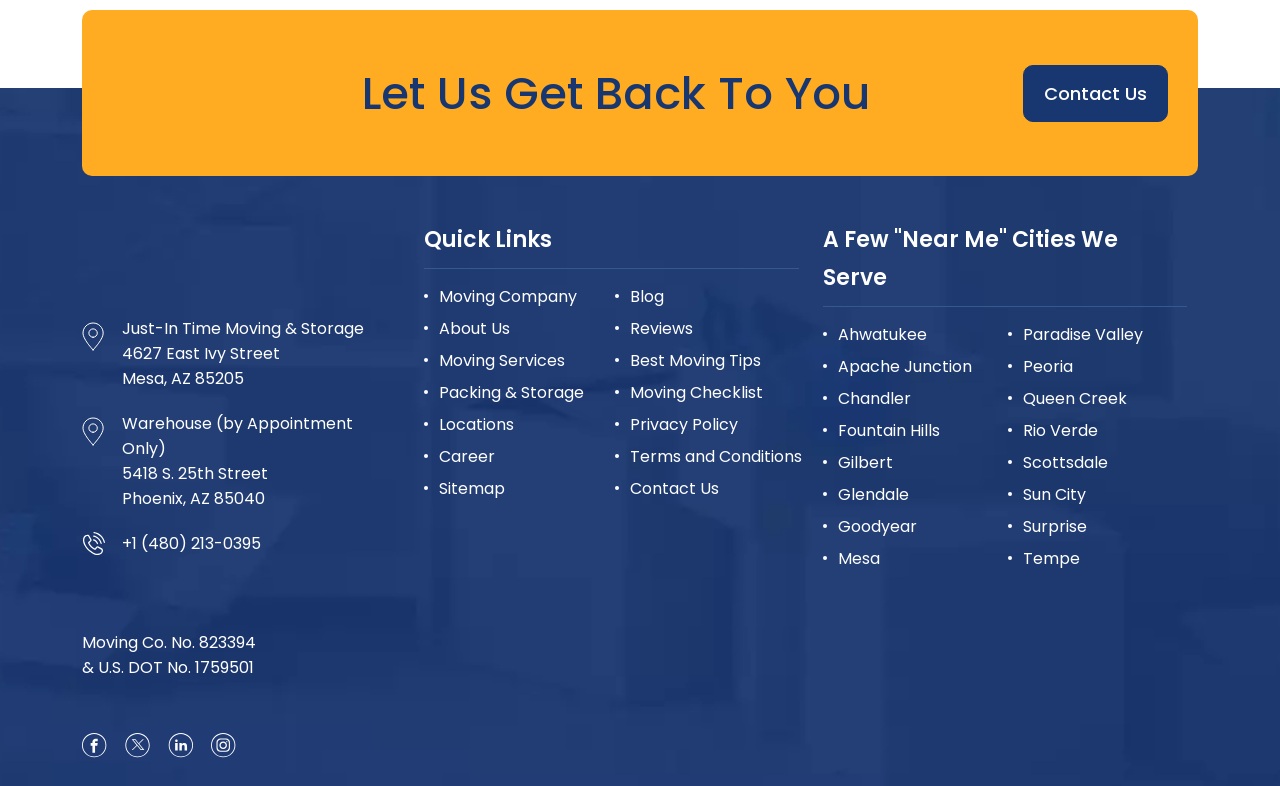What is the phone number? Based on the image, give a response in one word or a short phrase.

+1 (480) 213-0395